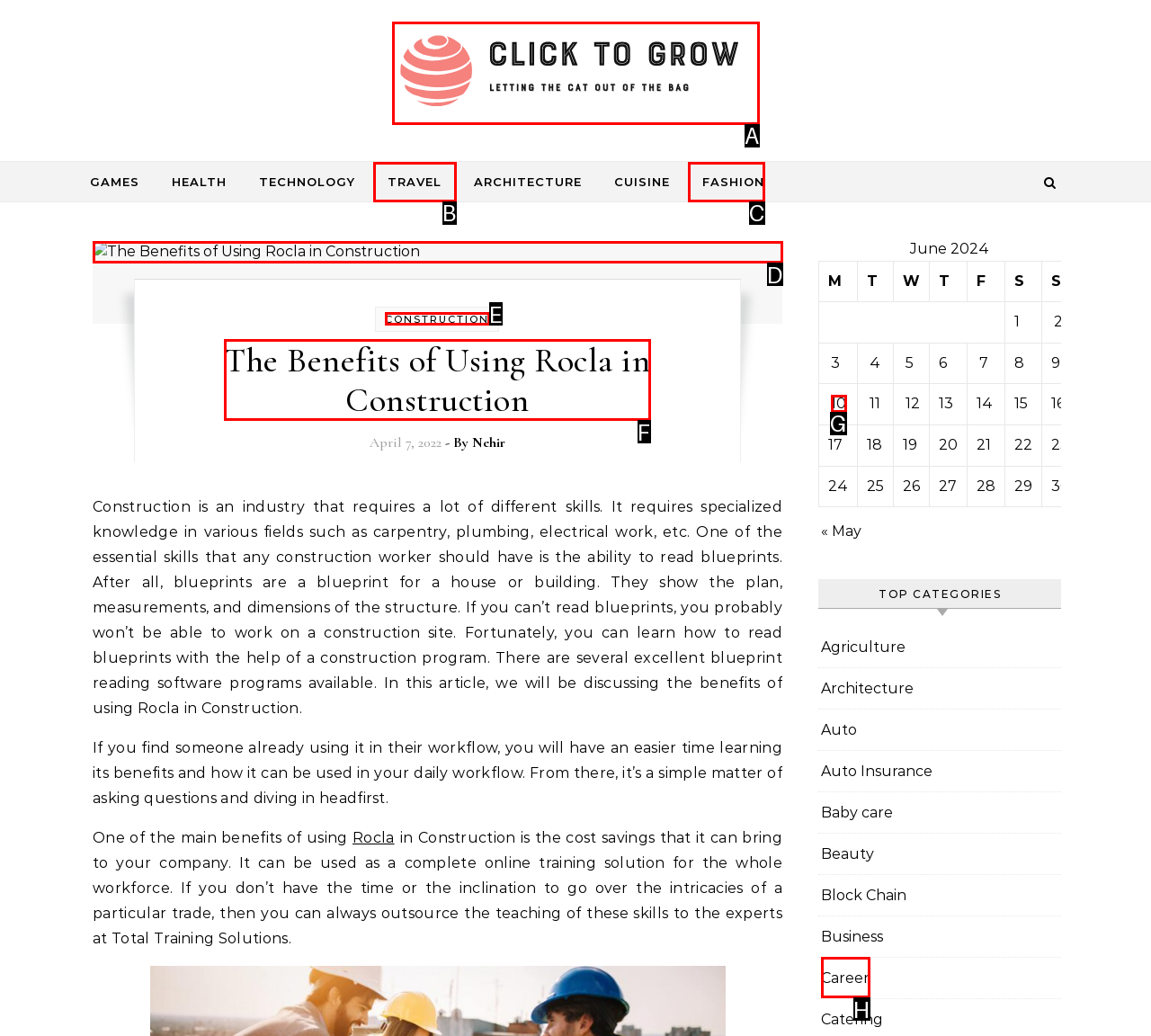For the instruction: Click on the 'CONSTRUCTION' link, which HTML element should be clicked?
Respond with the letter of the appropriate option from the choices given.

E